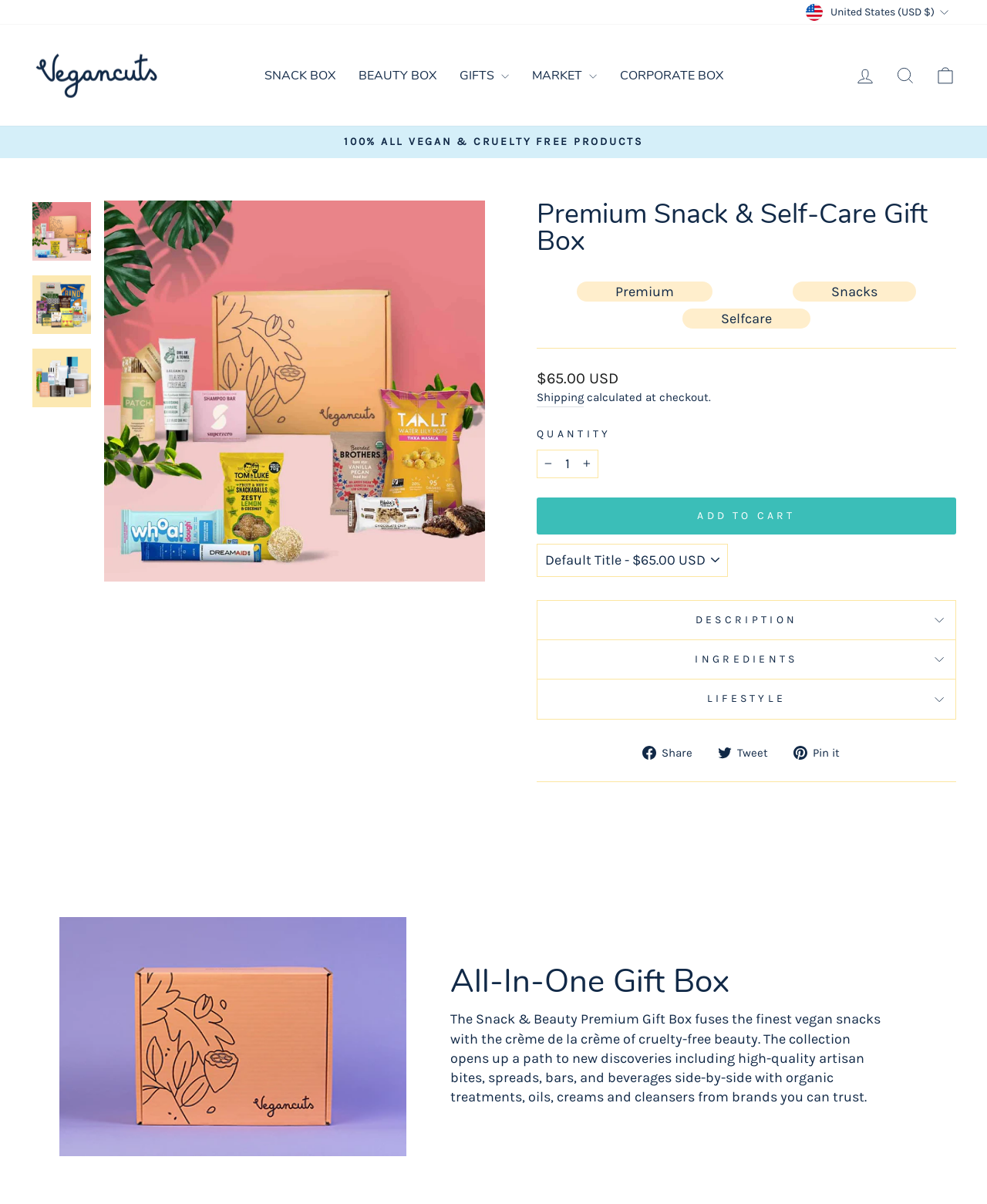Look at the image and give a detailed response to the following question: What type of products are featured in this gift box?

Based on the webpage content, specifically the heading 'Premium Snack & Self-Care Gift Box' and the description 'The Snack & Beauty Premium Gift Box fuses the finest vegan snacks with the crème de la crème of cruelty-free beauty.', it can be inferred that the products featured in this gift box are vegan and cruelty-free.